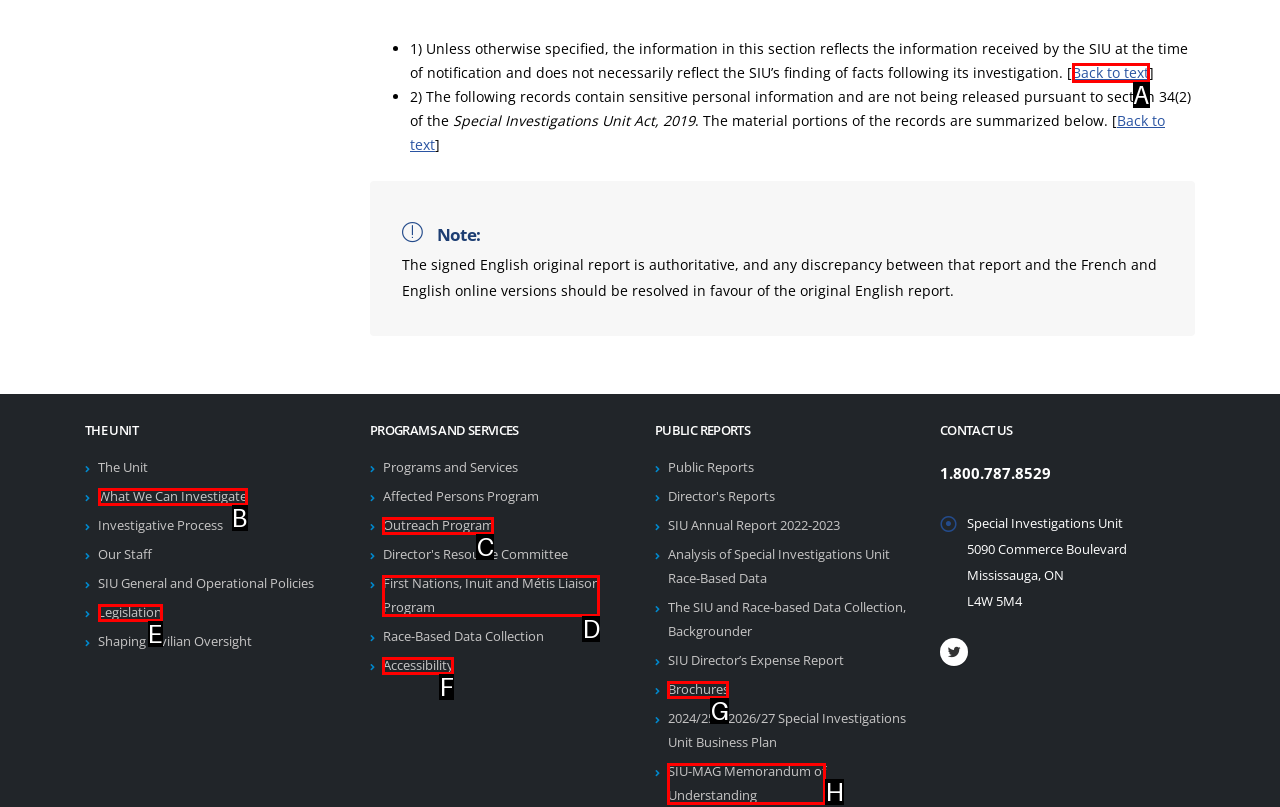Match the following description to a UI element: Legislation
Provide the letter of the matching option directly.

E